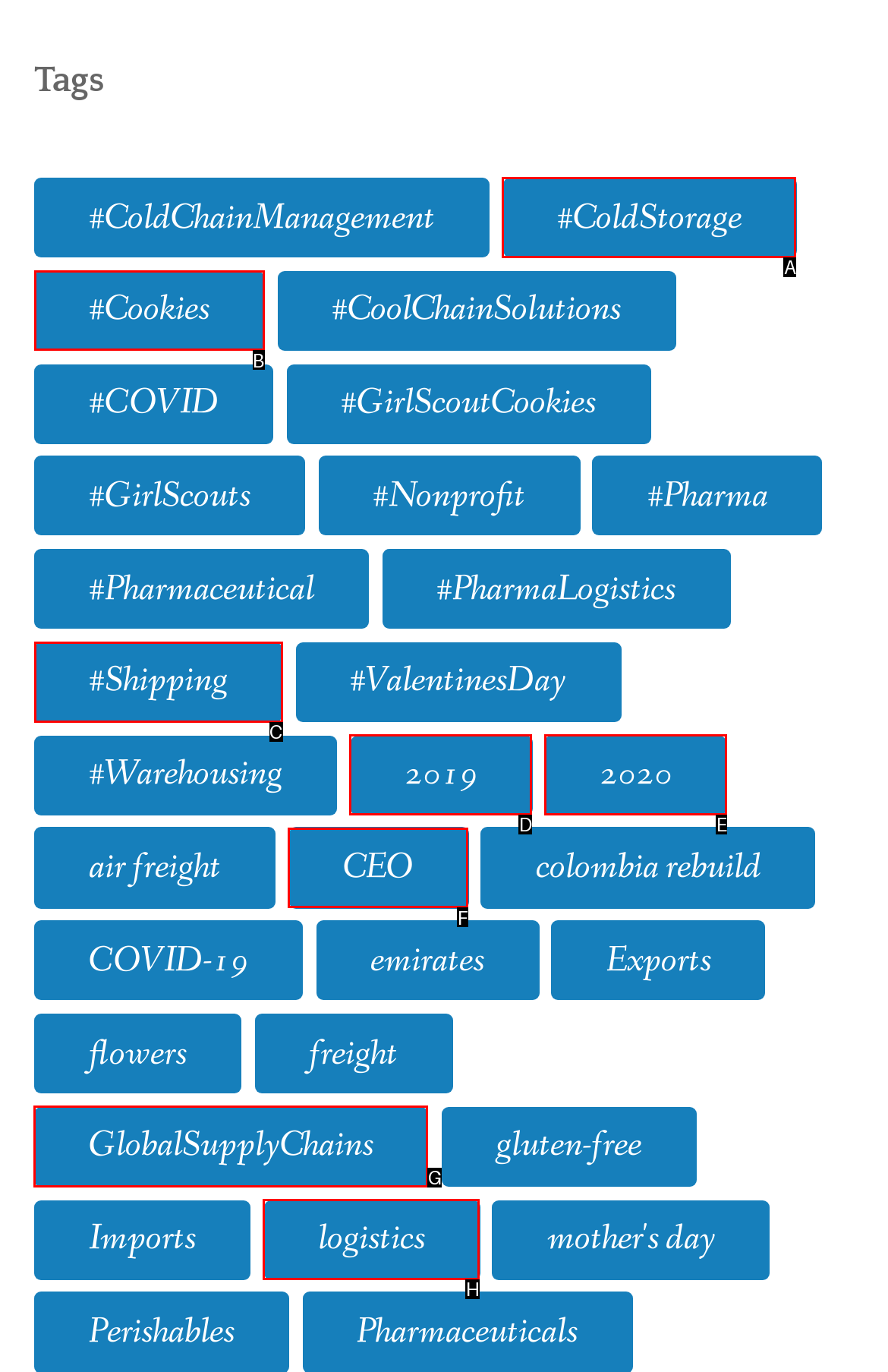Point out the HTML element I should click to achieve the following task: Learn about GlobalSupplyChains Provide the letter of the selected option from the choices.

G